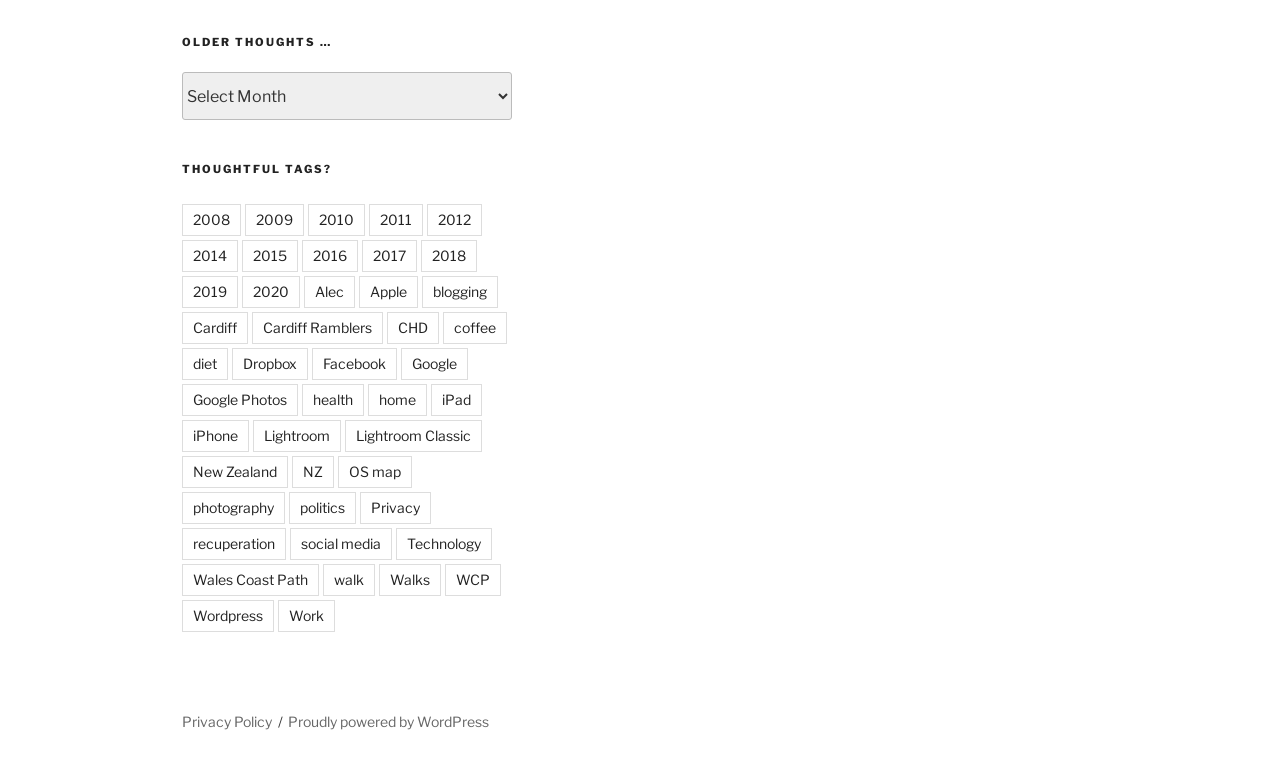Identify the bounding box coordinates of the area you need to click to perform the following instruction: "Click on the 'Alec' tag".

[0.238, 0.358, 0.277, 0.4]